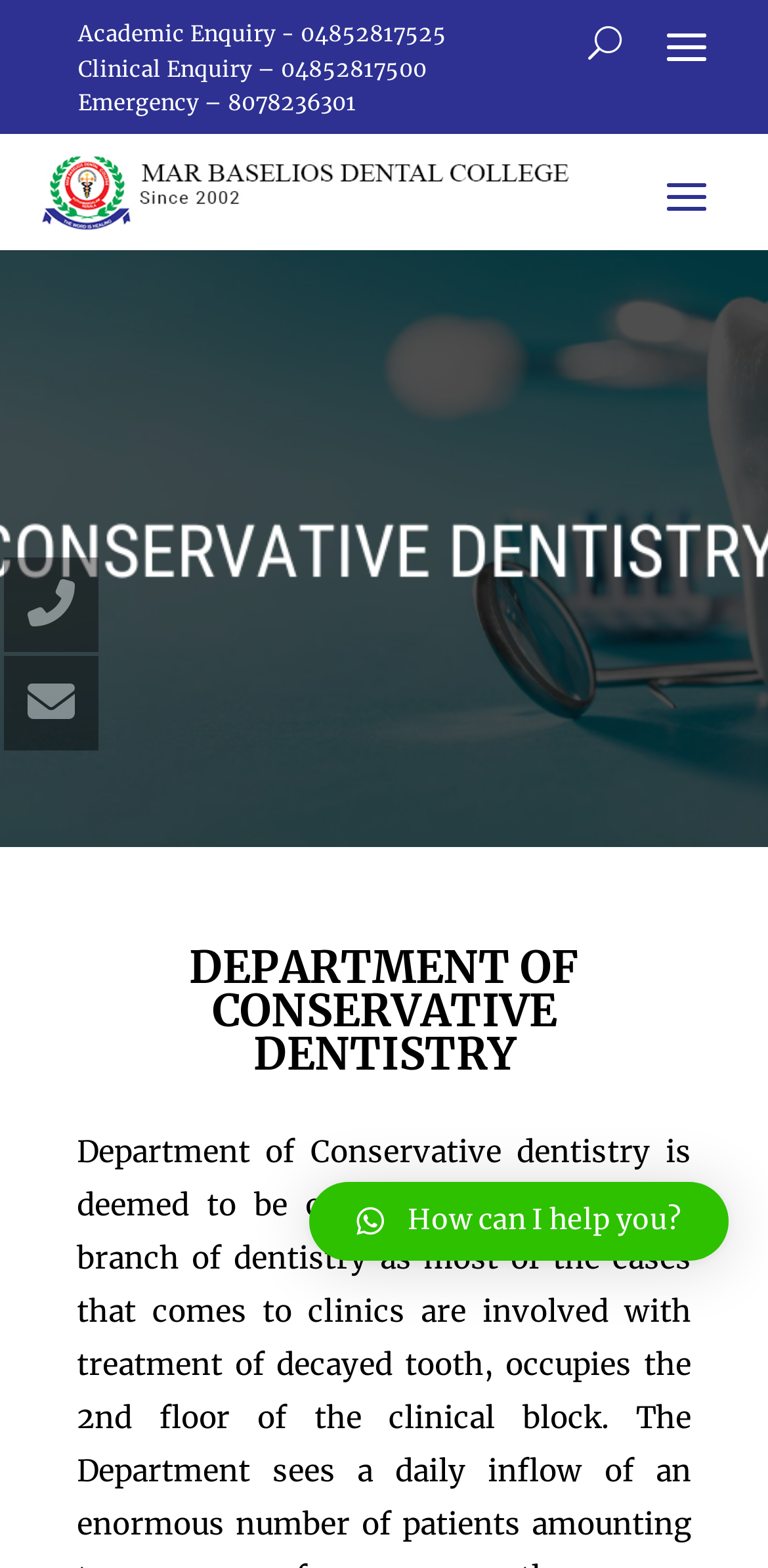Summarize the webpage comprehensively, mentioning all visible components.

The webpage is about the Department of Conservative Dentistry and Endodontics at Mar Baselios Dental College. At the top left corner, there are three static text elements displaying contact information: Academic Enquiry, Clinical Enquiry, and Emergency, with their respective phone numbers. 

On the top right corner, there is a button with the label 'U'. Below the contact information, there is a heading that reads 'DEPARTMENT OF CONSERVATIVE DENTISTRY', which spans across most of the width of the page. 

On the left side of the page, there are two links, represented by icons, situated vertically. At the bottom of the page, there is a button with a label that says 'How can I help you?' and an icon.